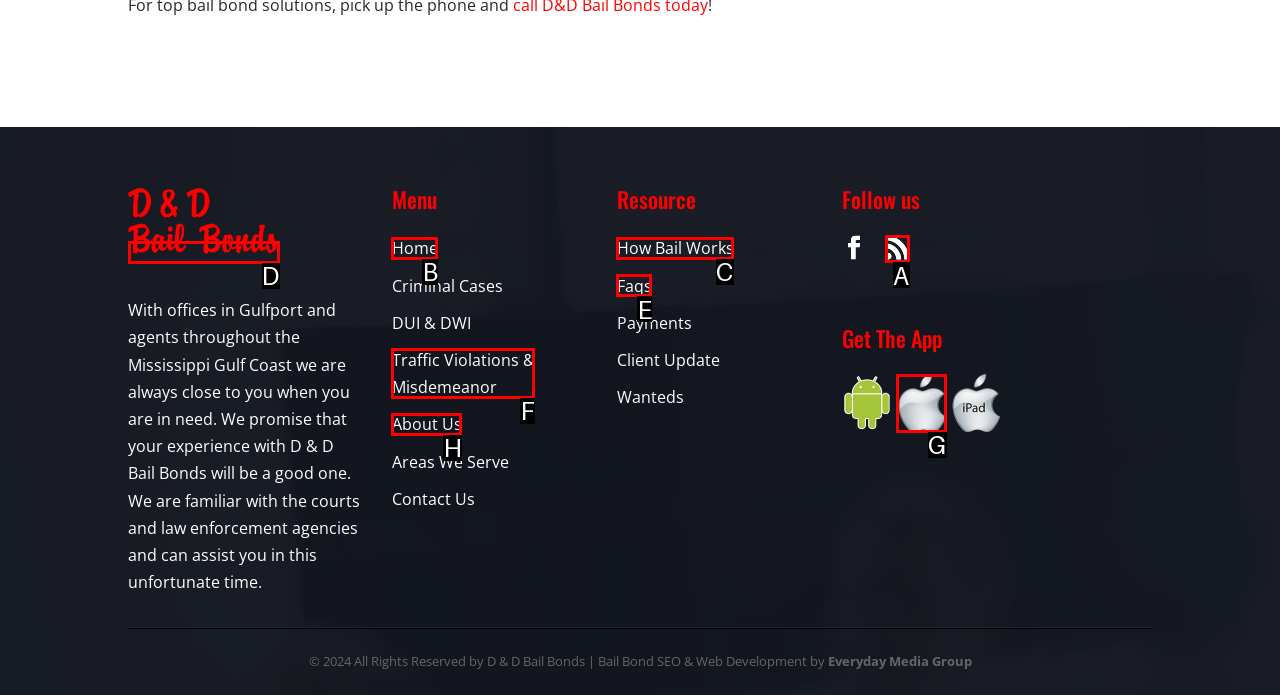From the given options, choose the one to complete the task: Learn how bail works
Indicate the letter of the correct option.

C